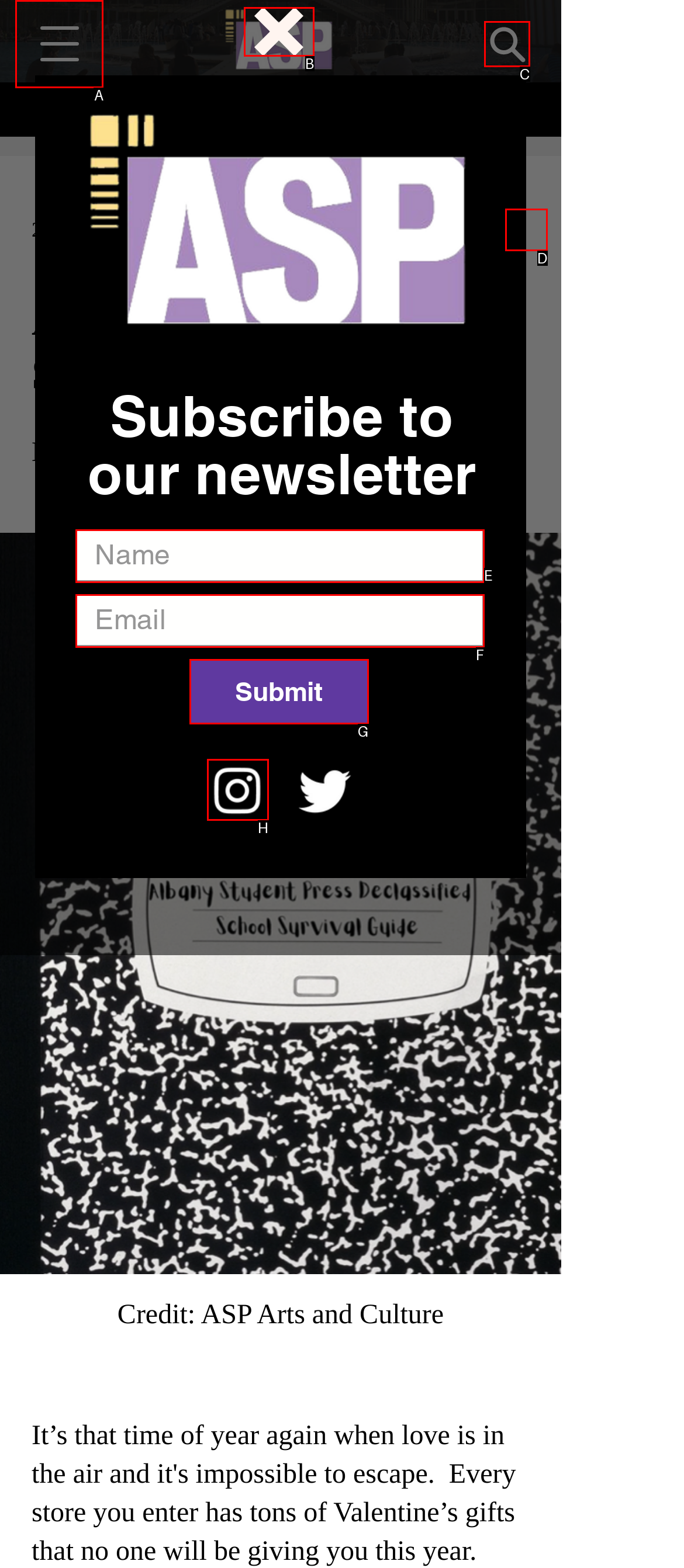Identify the correct option to click in order to complete this task: Open navigation menu
Answer with the letter of the chosen option directly.

A